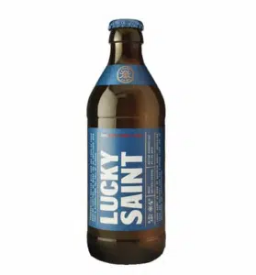Elaborate on the contents of the image in great detail.

The image showcases a bottle of **Lucky Saint**, a non-alcoholic lager. The bottle features a sleek, dark glass design with a prominent blue label that boldly displays the "LUCKY SAINT" branding. Accompanied by the logo at the top, the label provides essential information about the product, reflecting its commitment to quality and flavor while being alcohol-free. This refreshing beverage is positioned as an ideal choice for those seeking a satisfying beer without the alcohol, making it a popular option for mindful drinkers.